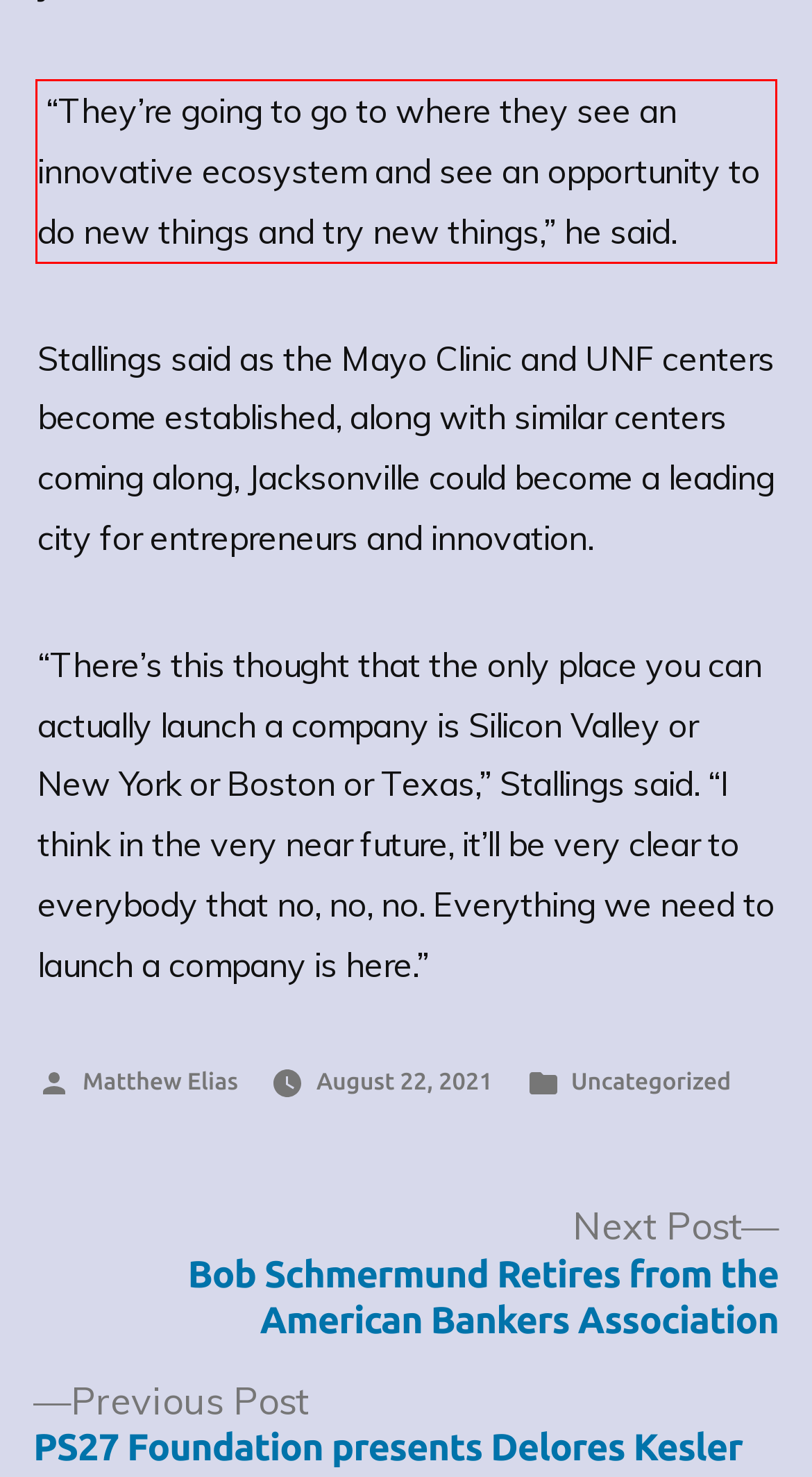Please analyze the screenshot of a webpage and extract the text content within the red bounding box using OCR.

“They’re going to go to where they see an innovative ecosystem and see an opportunity to do new things and try new things,” he said.